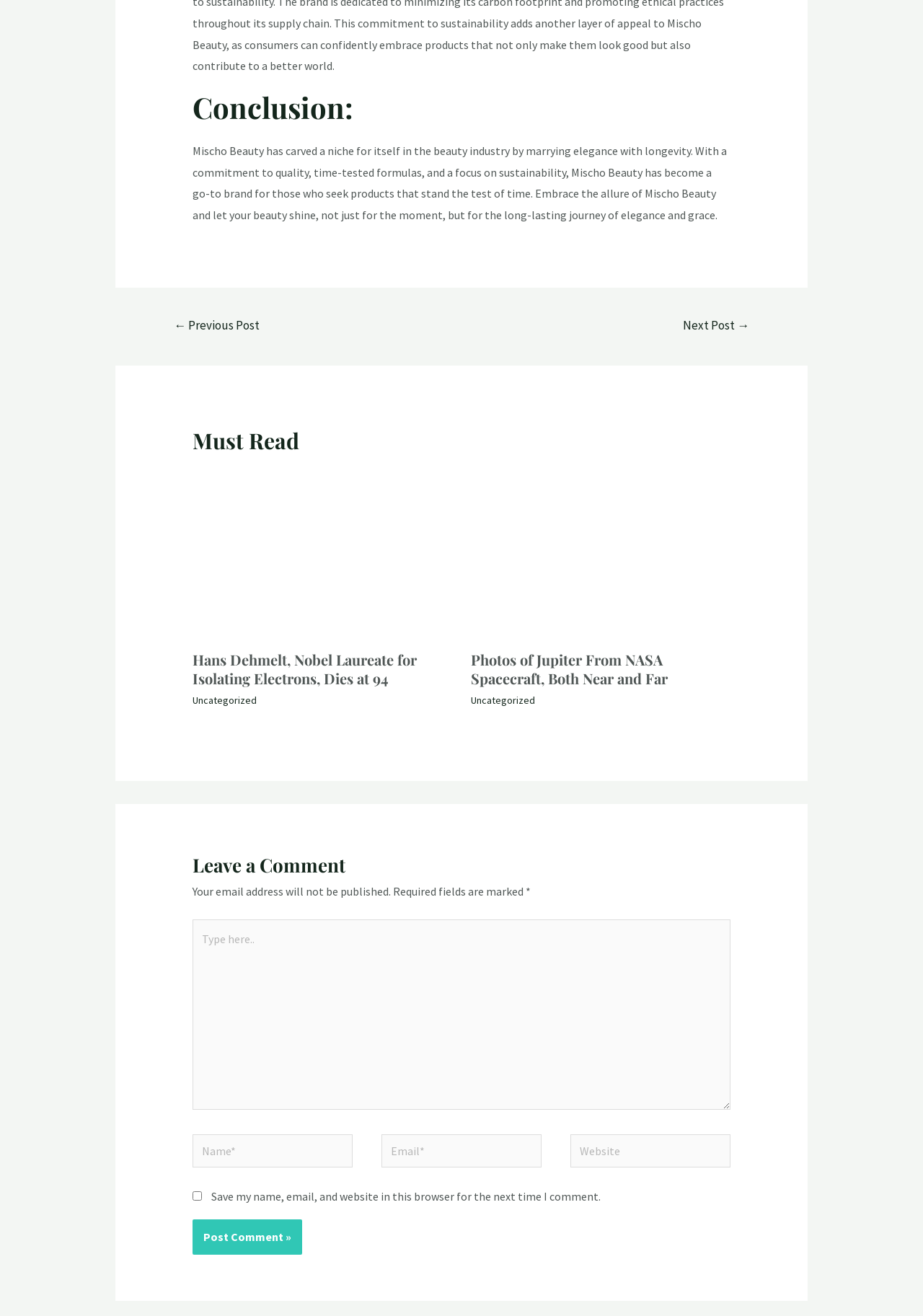Given the element description parent_node: Website name="url" placeholder="Website", identify the bounding box coordinates for the UI element on the webpage screenshot. The format should be (top-left x, top-left y, bottom-right x, bottom-right y), with values between 0 and 1.

[0.618, 0.862, 0.792, 0.887]